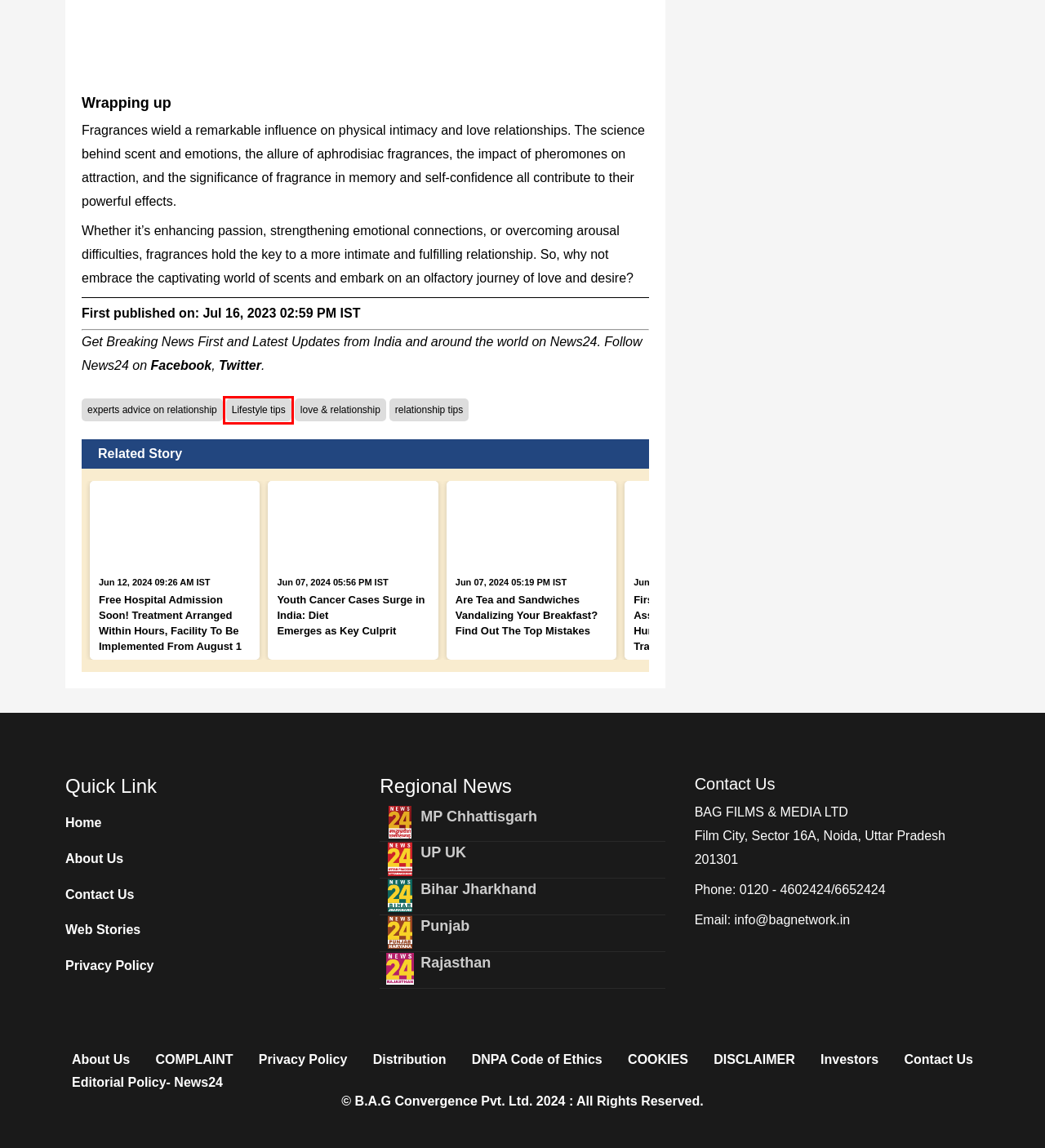Examine the screenshot of a webpage with a red rectangle bounding box. Select the most accurate webpage description that matches the new webpage after clicking the element within the bounding box. Here are the candidates:
A. Editorial Policy- News24 English - News24
B. relationship tips Archives - News24
C. love & relationship Archives - News24
D. experts advice on relationship Archives - News24
E. Investors - News24
F. Privacy Policy - News24
G. Lifestyle tips Archives - News24
H. Weight Loss: Portion Control Techniques from Experts

G